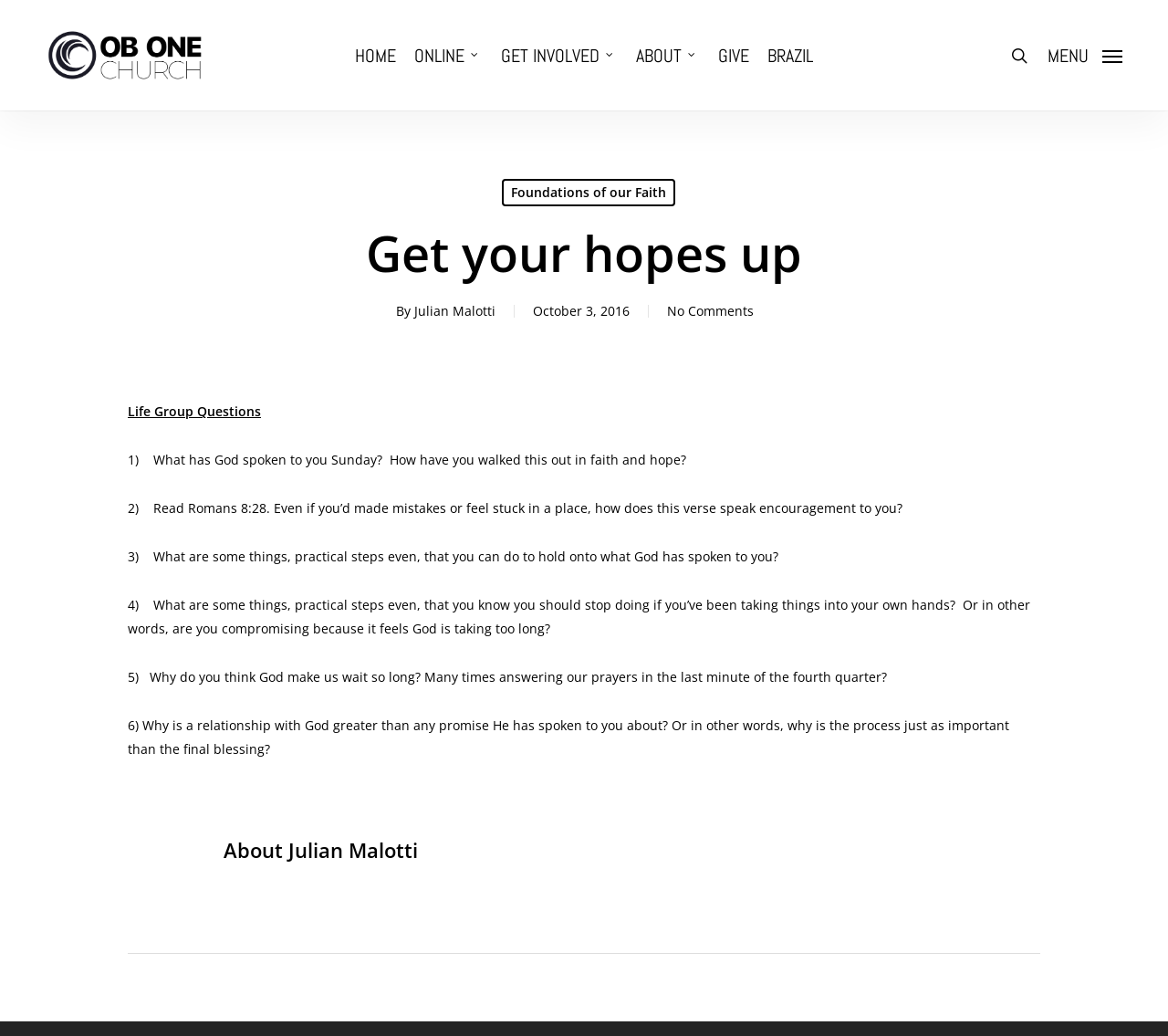What is the title of the article?
Please answer the question with a single word or phrase, referencing the image.

Get your hopes up